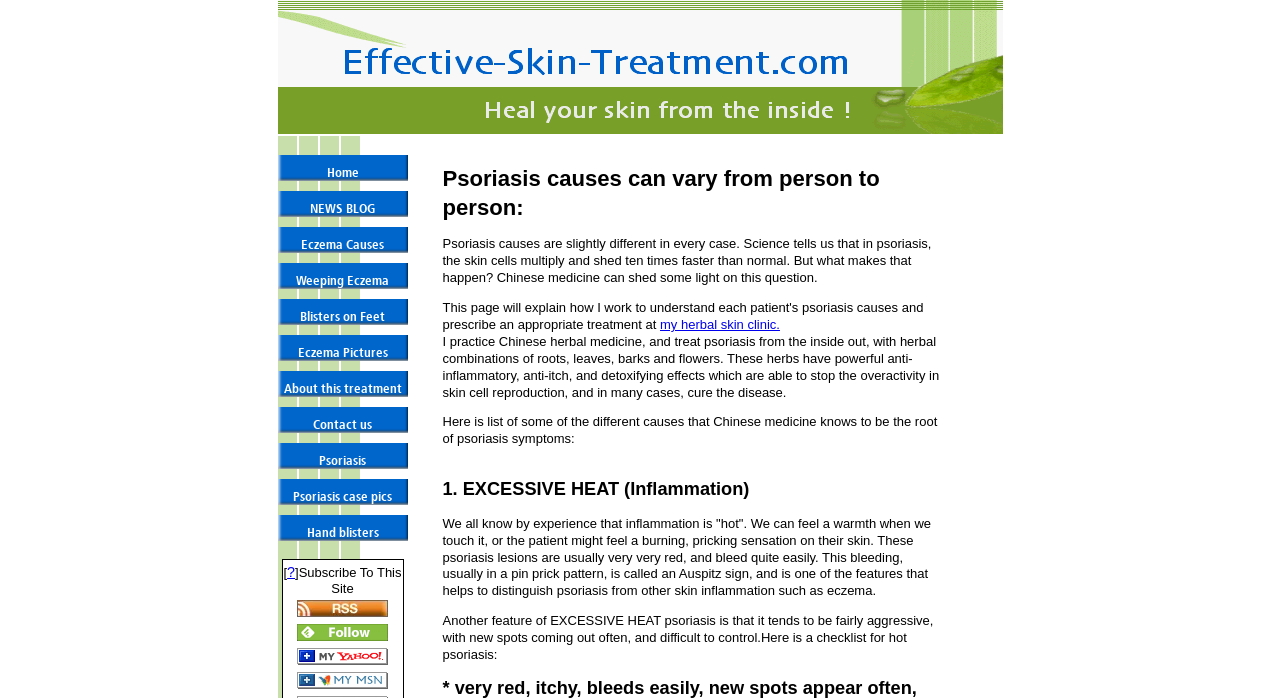Create a detailed description of the webpage's content and layout.

The webpage is about psoriasis, a skin condition, and its causes. At the top, there is a navigation menu with 11 links, including "Home", "NEWS BLOG", "Eczema Causes", and "Psoriasis", among others. To the right of the navigation menu, there are three links to subscribe to the site via RSS, Feedly, or My Yahoo!.

Below the navigation menu, there is a heading that reads "Psoriasis causes can vary from person to person:". Following this heading, there is a link to "my herbal skin clinic." and a paragraph of text that describes the author's approach to treating psoriasis with Chinese herbal medicine.

The webpage then lists some of the causes of psoriasis symptoms, including "EXCESSIVE HEAT (Inflammation)", which is described in more detail. There are two paragraphs of text that explain the characteristics of psoriasis lesions caused by excessive heat, including their red color, bleeding, and aggressive behavior.